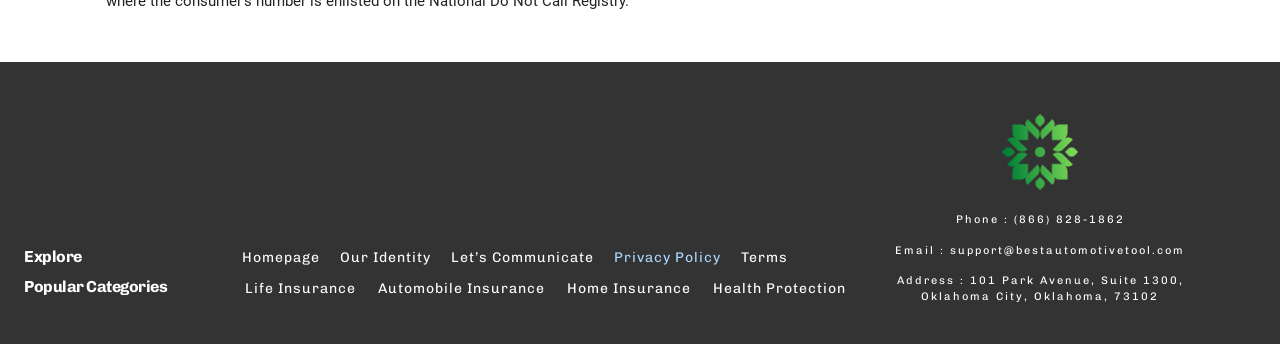Please find the bounding box for the following UI element description. Provide the coordinates in (top-left x, top-left y, bottom-right x, bottom-right y) format, with values between 0 and 1: Our Identity

[0.266, 0.707, 0.337, 0.794]